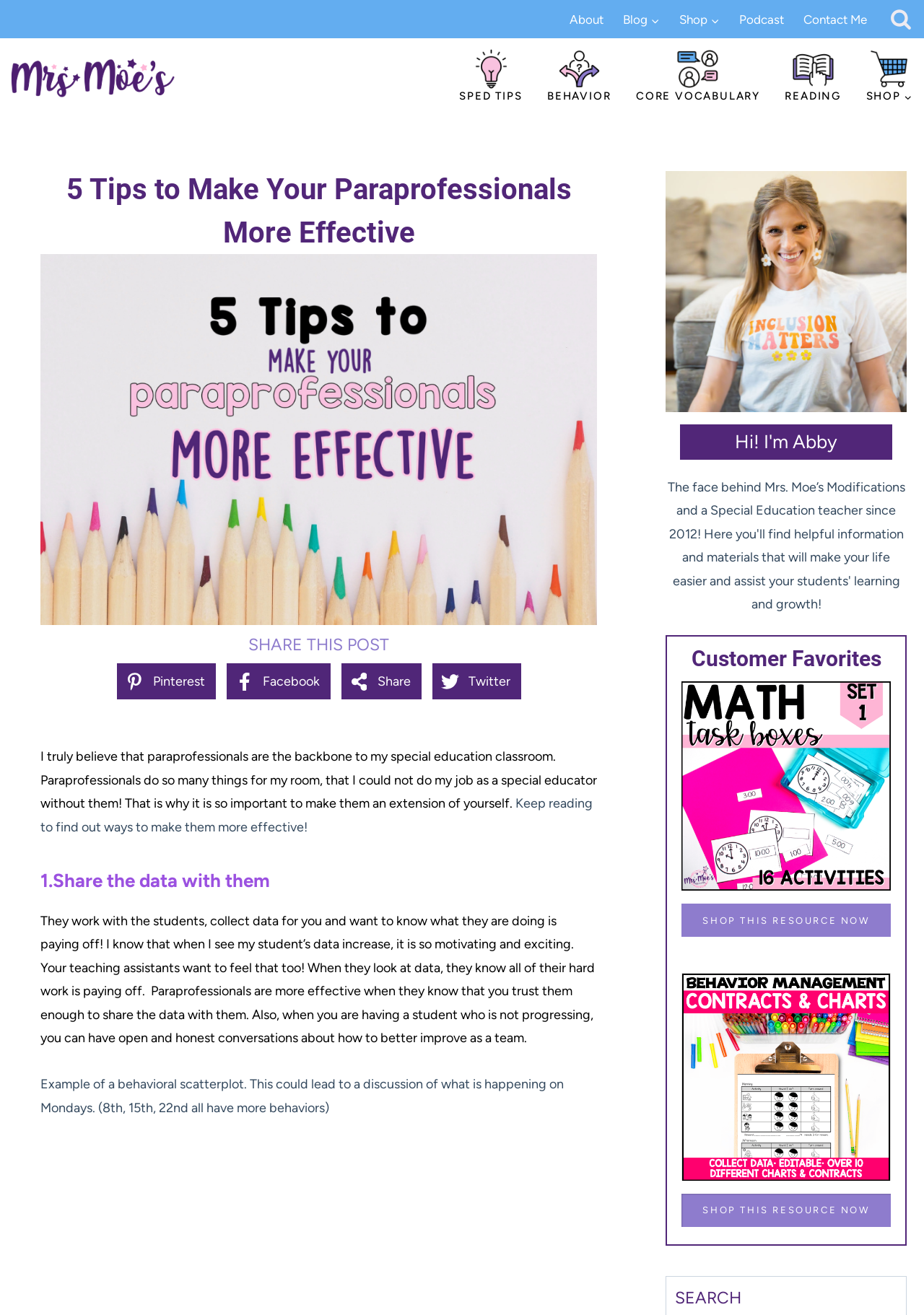Find the bounding box coordinates of the element to click in order to complete the given instruction: "Click on the FrontendMasters link."

None